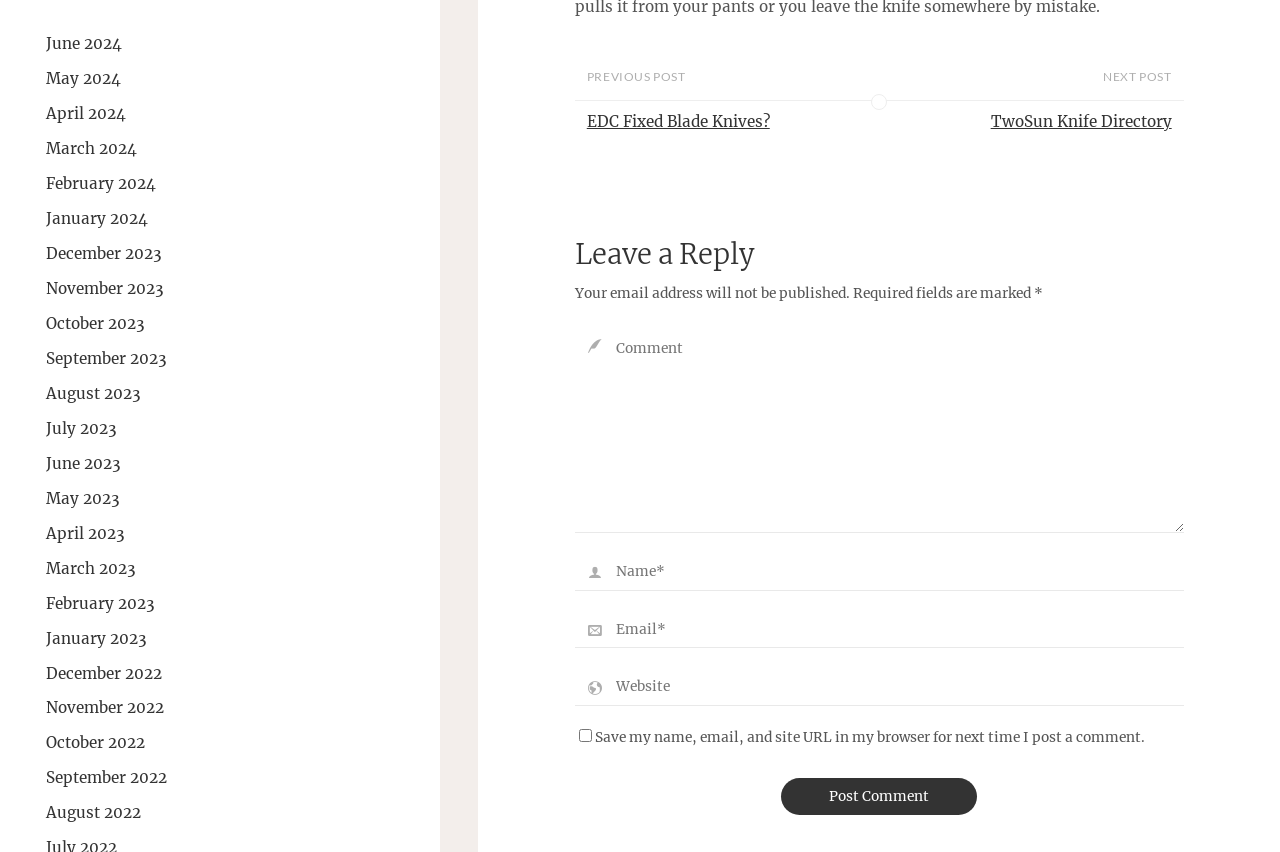Provide a brief response to the question using a single word or phrase: 
What is the option to save in the browser?

Save my name, email, and site URL